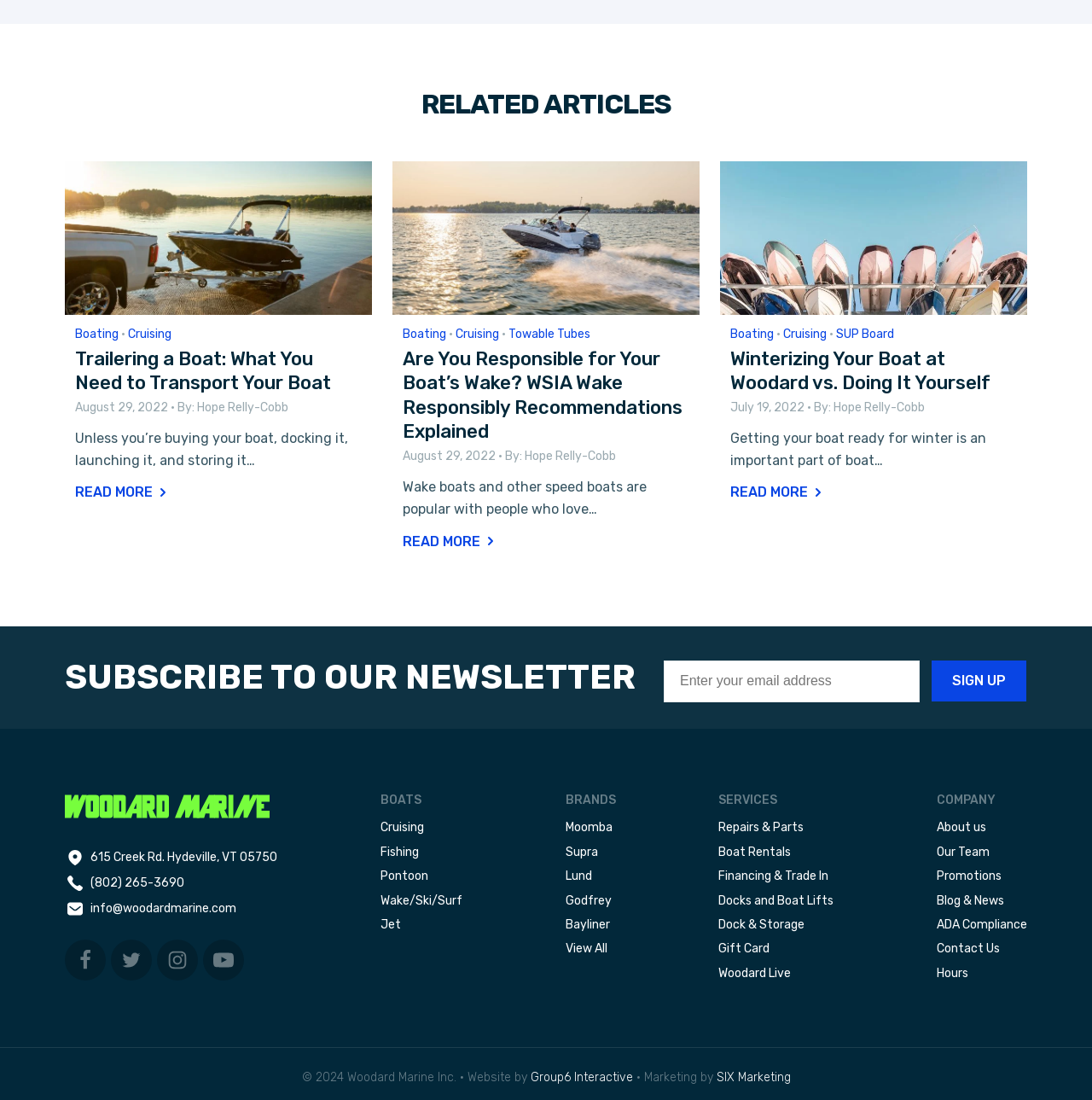What social media platforms are linked on the webpage?
Provide a detailed answer to the question, using the image to inform your response.

I can see that the webpage has links to social media platforms, including Facebook, Twitter, Instagram, and YouTube, as they are represented by their respective icons at the bottom of the webpage.